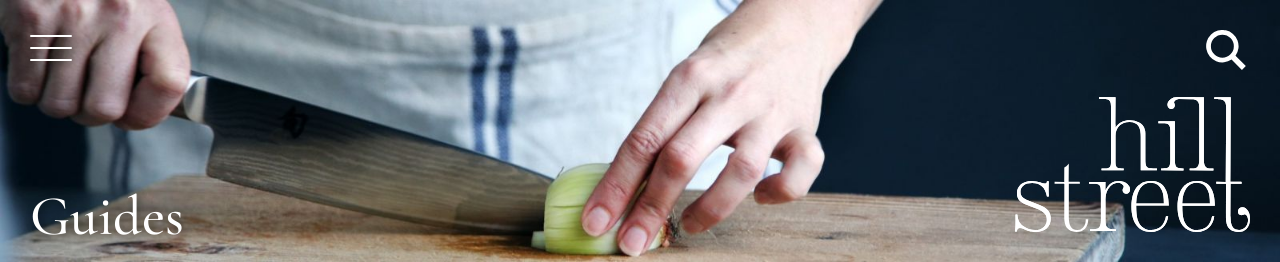Illustrate the image with a detailed and descriptive caption.

The image showcases a close-up of a person chopping an onion on a wooden cutting board. The focus is on the hands, which are skillfully holding a sharp knife, while the onion is being sliced with precision. The backdrop features a dark, muted color, highlighting the action in the foreground. This visual is part of a guide titled "How to Organise Your Pantry," emphasizing practical culinary skills as well as organization tips for a well-ordered kitchen. The overall aesthetic is clean and modern, with an inviting atmosphere that encourages viewers to engage with the content and enhance their cooking experience.